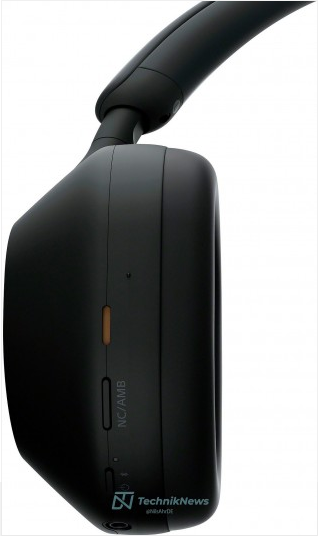What enhances the premium appearance of the headphones?
Using the information from the image, give a concise answer in one word or a short phrase.

Matte finish